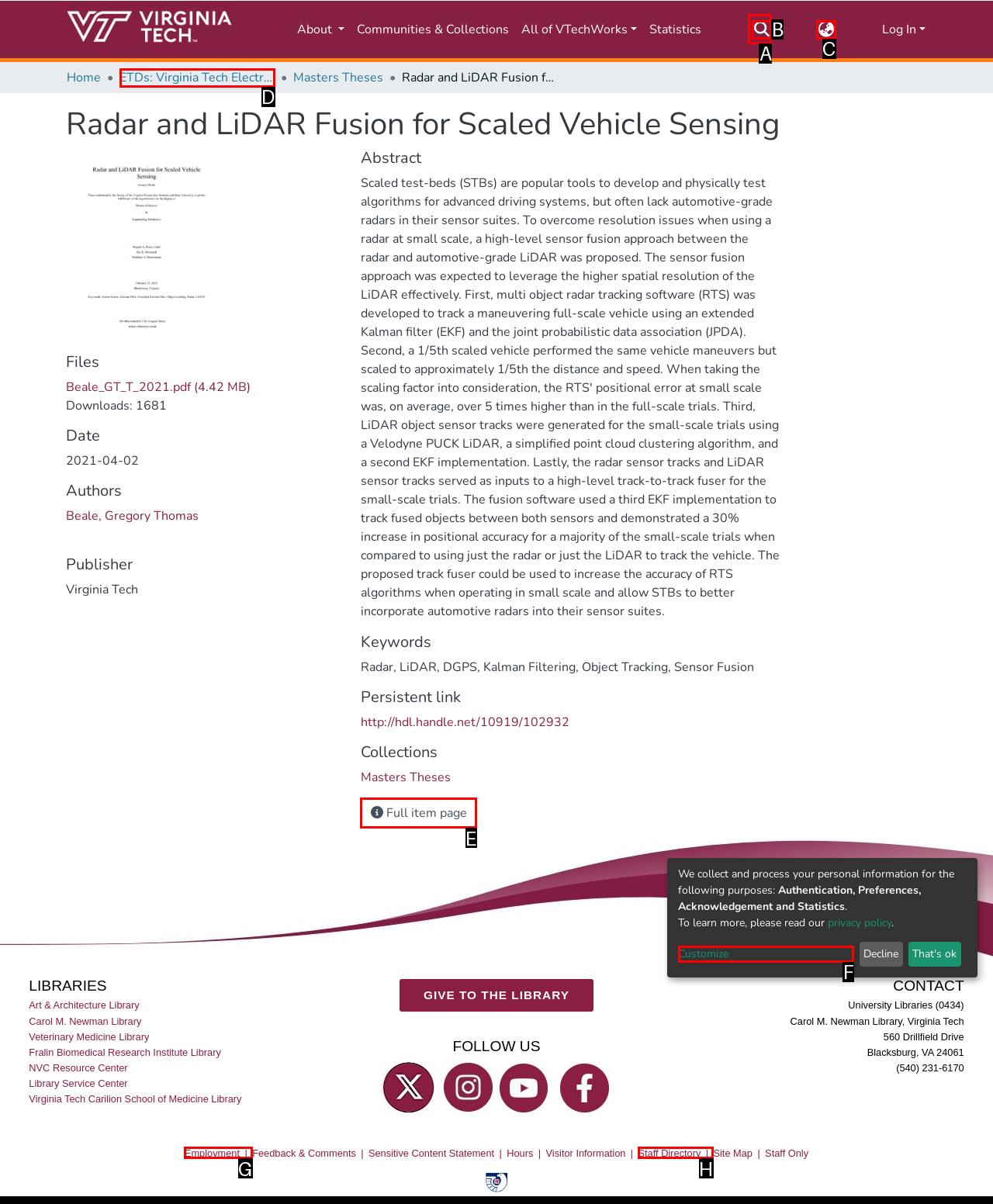Find the HTML element to click in order to complete this task: View the full item page
Answer with the letter of the correct option.

E